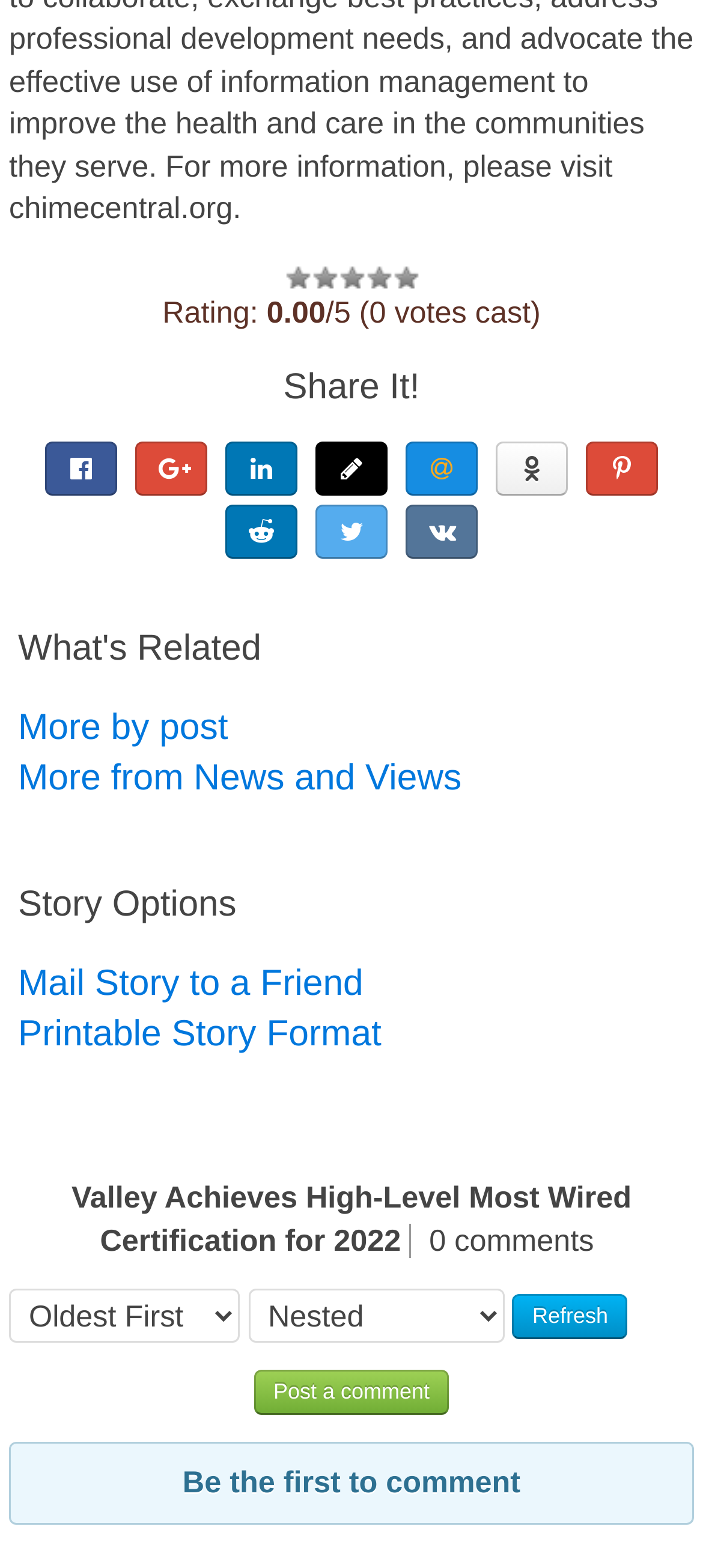Review the image closely and give a comprehensive answer to the question: What is the call-to-action for users to engage with the story?

The 'Post a comment' button is a call-to-action for users to engage with the story by leaving a comment, and the 'Be the first to comment' text suggests that no one has commented yet, encouraging users to be the first to do so.